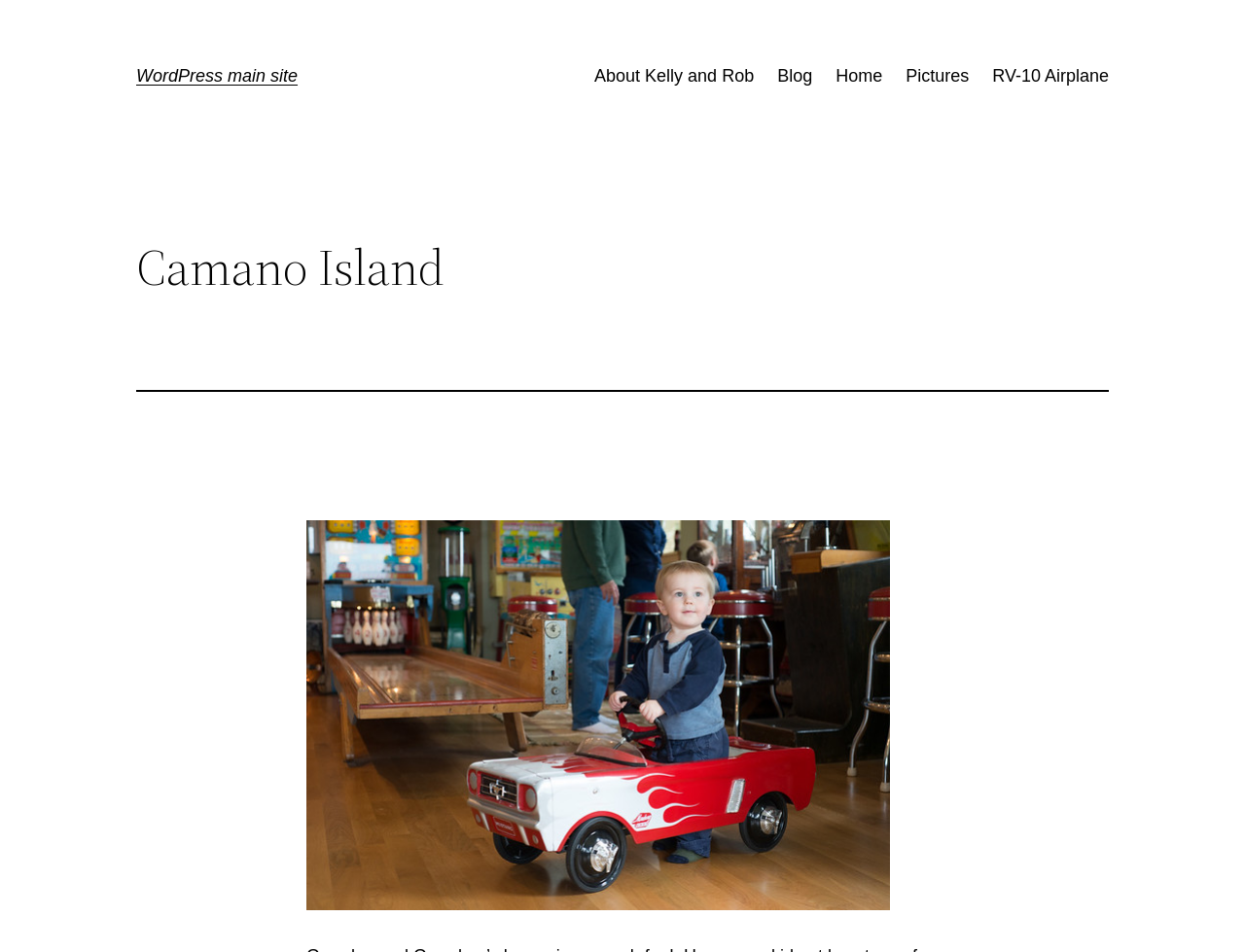Determine the bounding box of the UI component based on this description: "RV-10 Airplane". The bounding box coordinates should be four float values between 0 and 1, i.e., [left, top, right, bottom].

[0.797, 0.065, 0.891, 0.095]